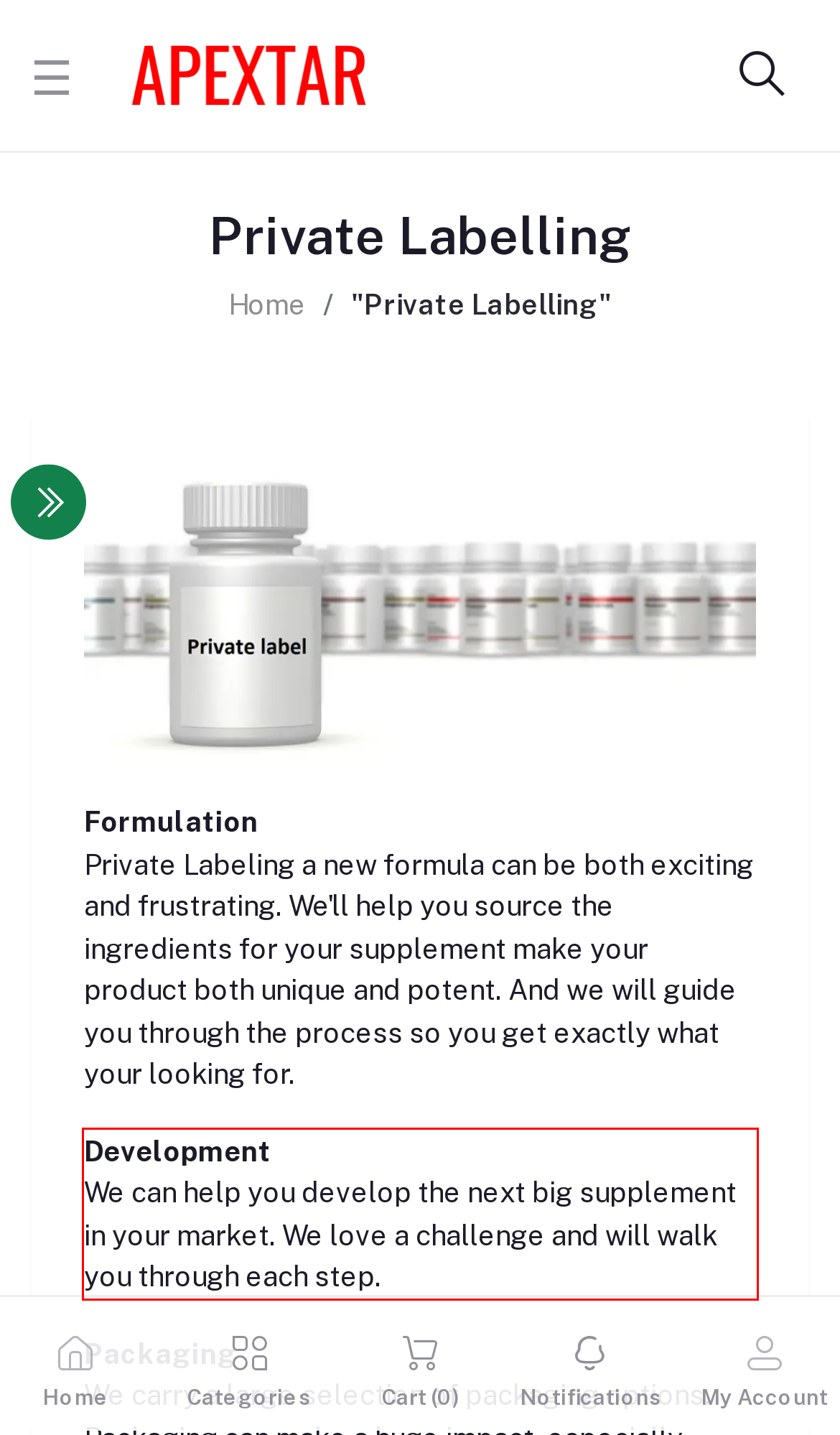From the screenshot of the webpage, locate the red bounding box and extract the text contained within that area.

Development We can help you develop the next big supplement in your market. We love a challenge and will walk you through each step.